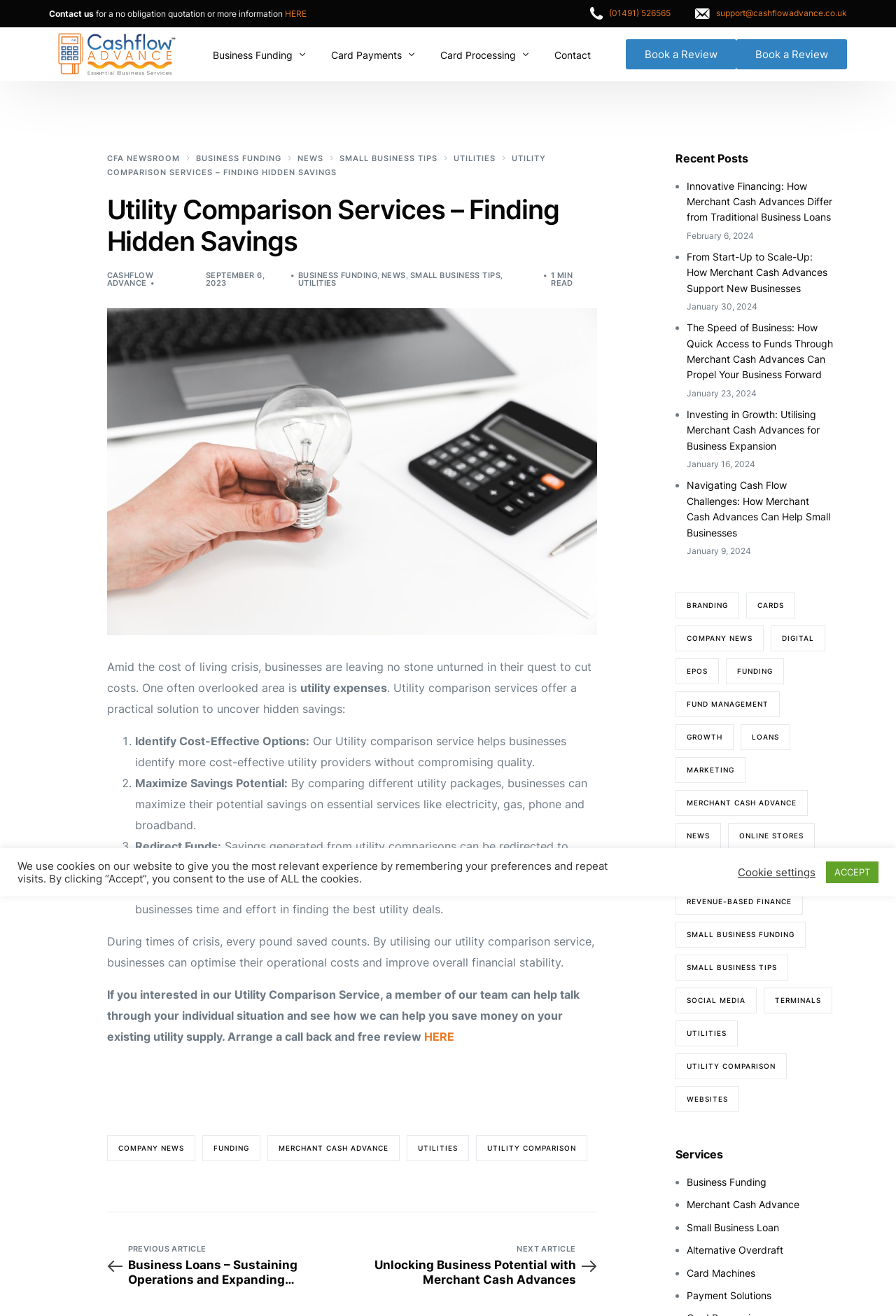Answer the following query concisely with a single word or phrase:
What is the purpose of utility comparison services?

To uncover hidden savings